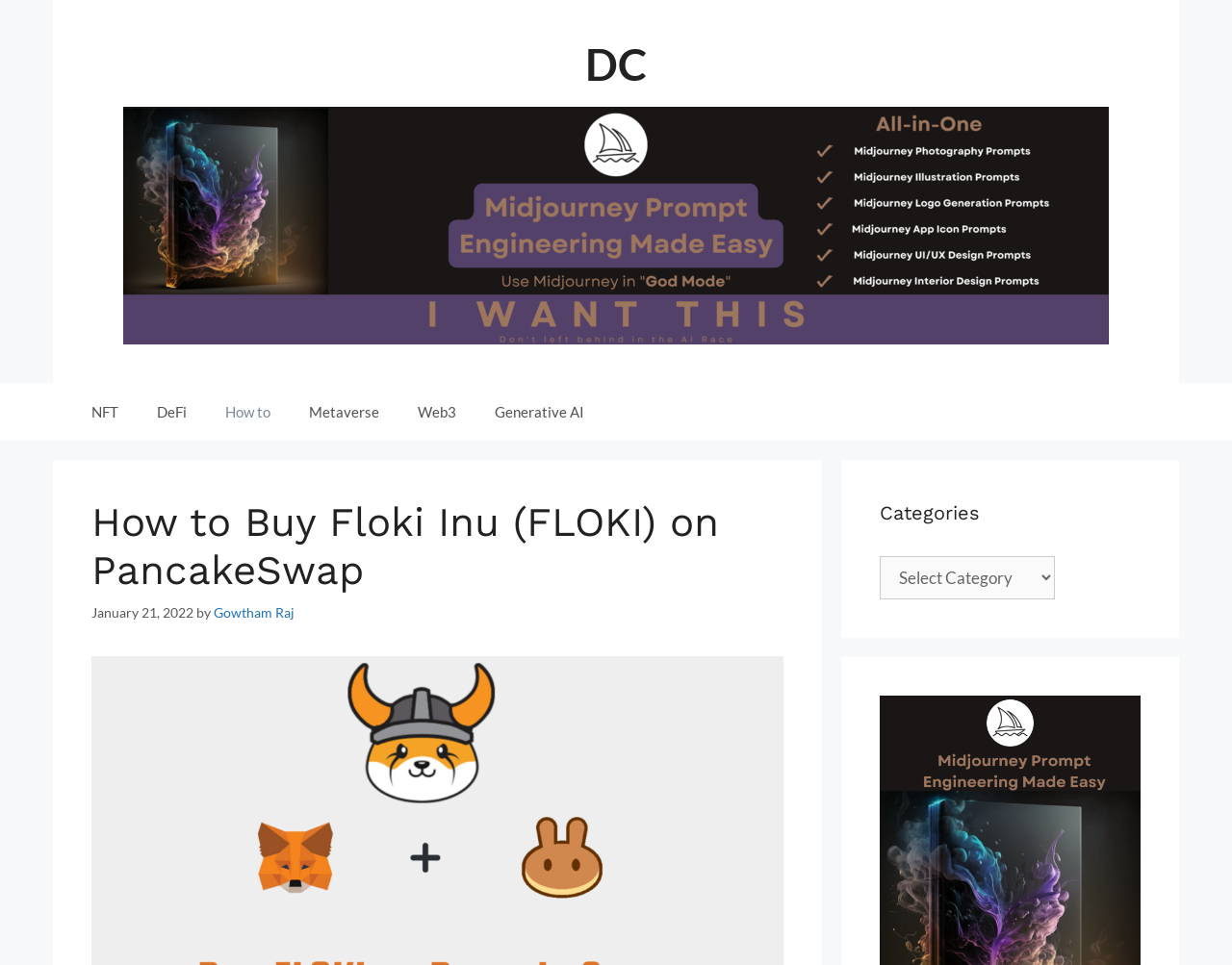Please mark the clickable region by giving the bounding box coordinates needed to complete this instruction: "Tweet".

None